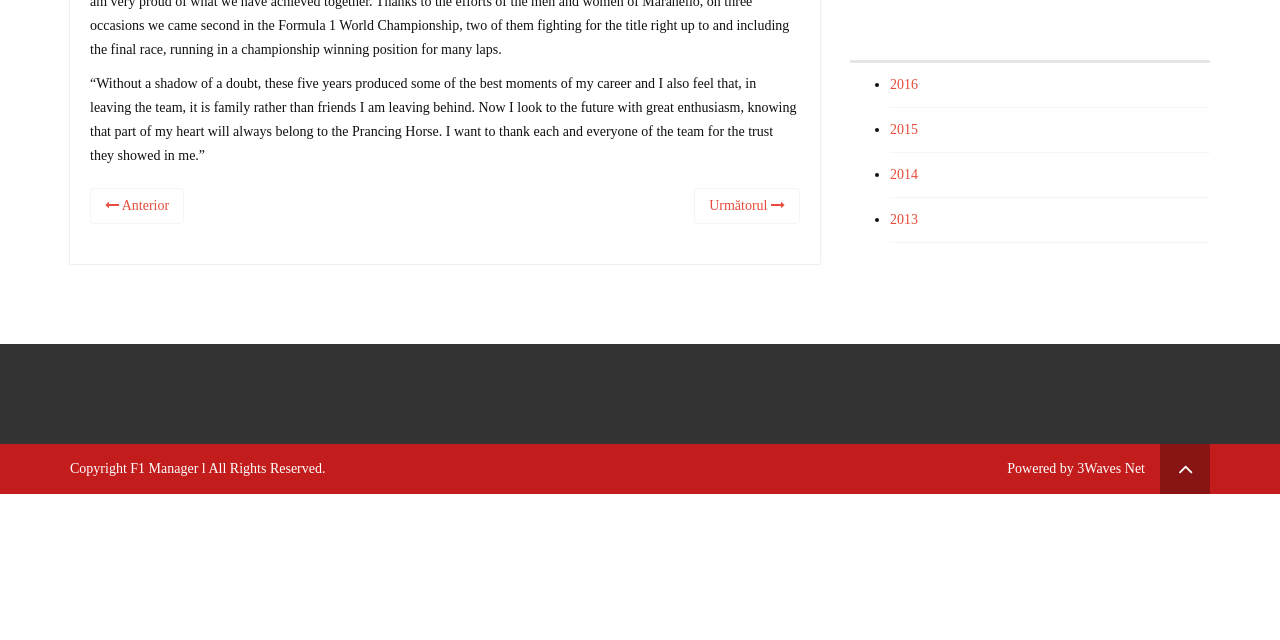Please provide the bounding box coordinate of the region that matches the element description: F1 Manager. Coordinates should be in the format (top-left x, top-left y, bottom-right x, bottom-right y) and all values should be between 0 and 1.

[0.102, 0.72, 0.155, 0.743]